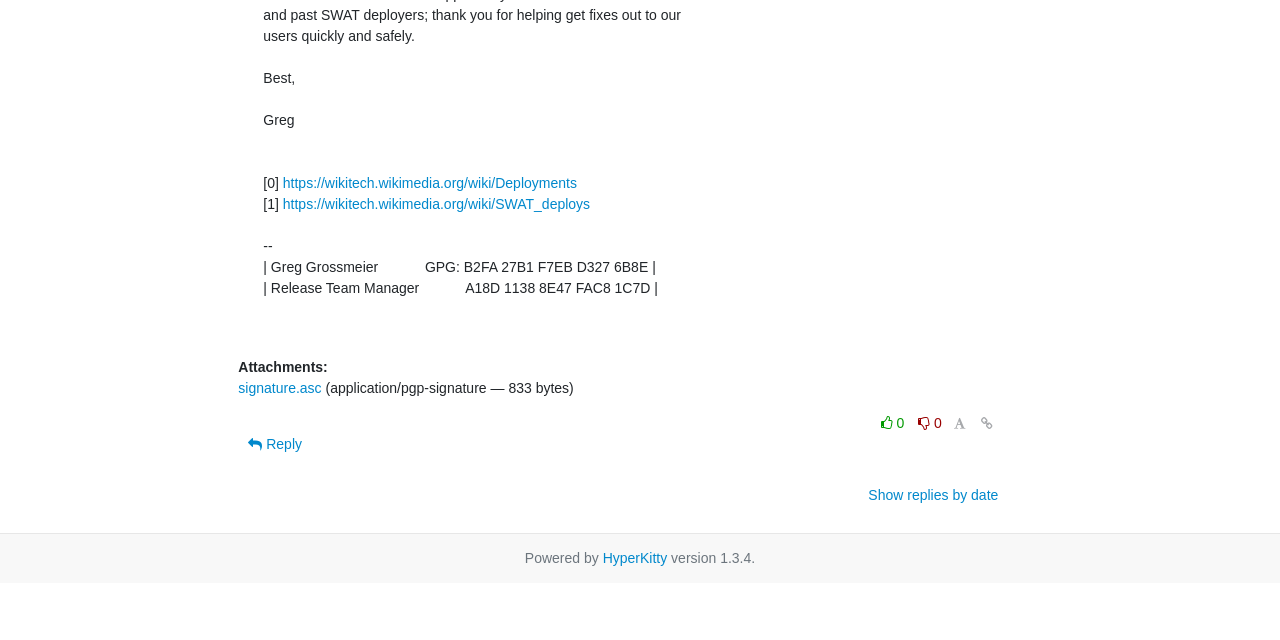Using the format (top-left x, top-left y, bottom-right x, bottom-right y), and given the element description, identify the bounding box coordinates within the screenshot: Show replies by date

[0.678, 0.761, 0.78, 0.786]